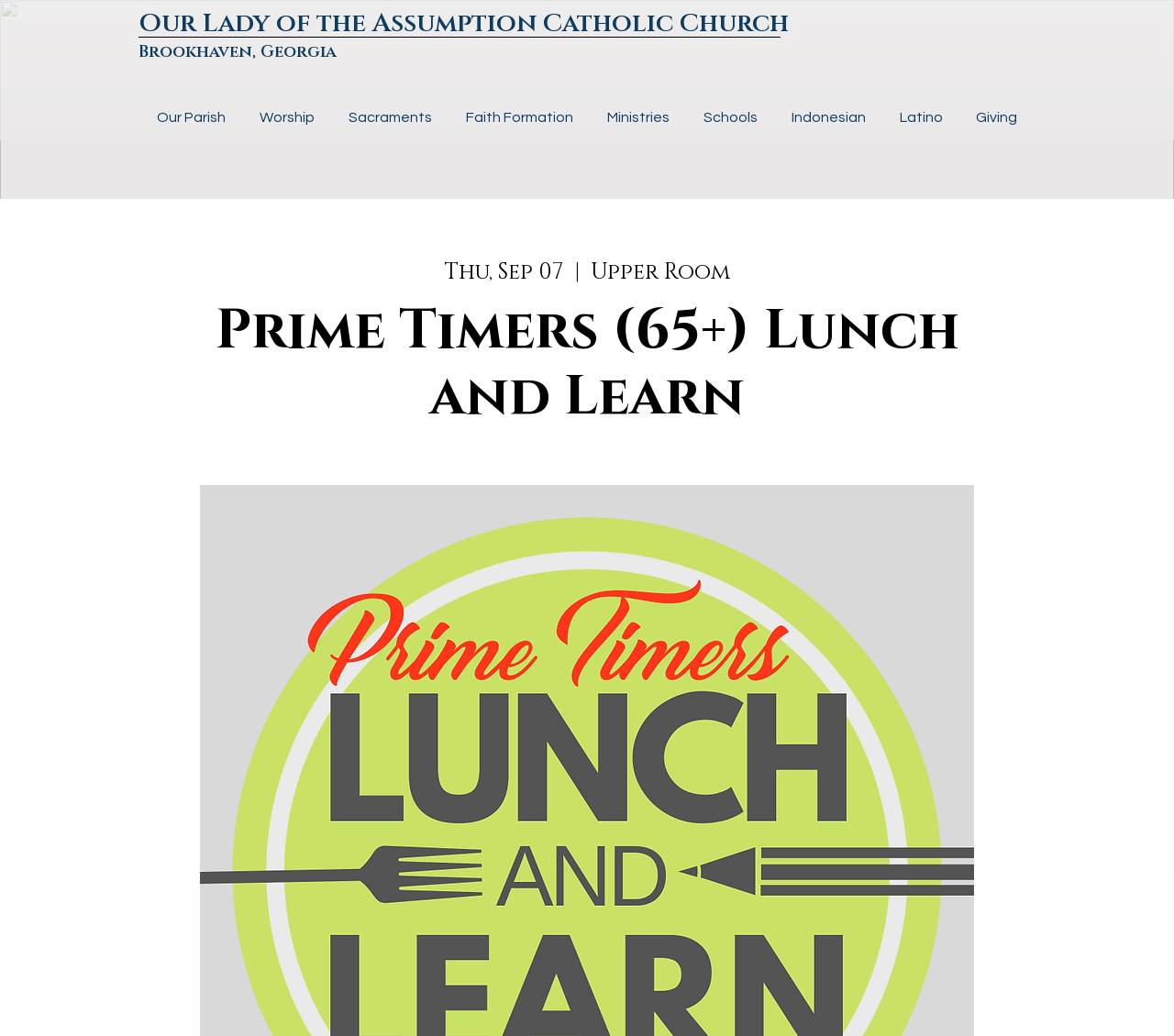Locate the bounding box coordinates of the clickable region necessary to complete the following instruction: "Click the 'Ministries' link". Provide the coordinates in the format of four float numbers between 0 and 1, i.e., [left, top, right, bottom].

[0.502, 0.103, 0.584, 0.121]